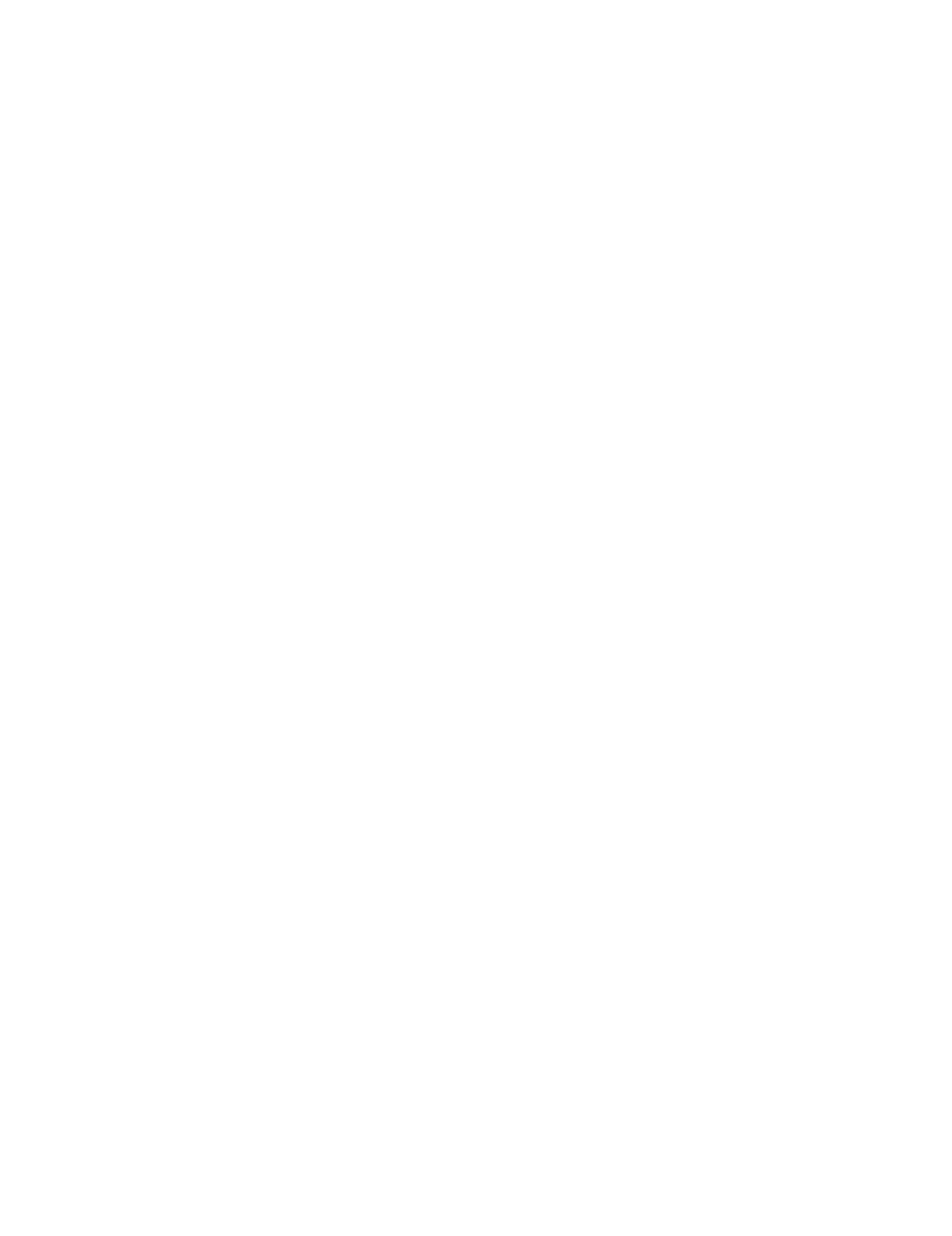Locate the bounding box coordinates of the clickable part needed for the task: "Read news from Xinhuanet".

[0.101, 0.834, 0.153, 0.861]